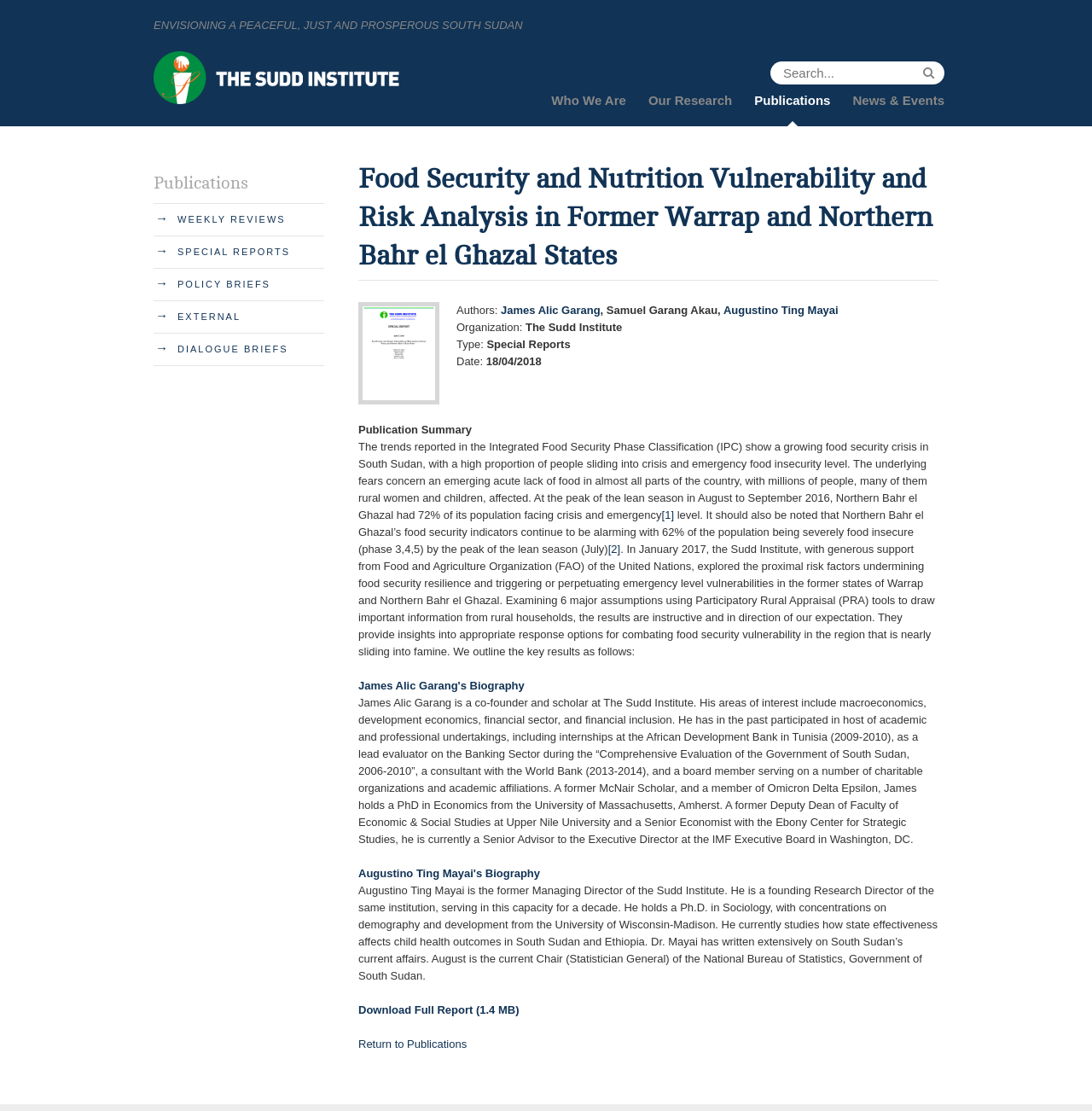Locate the bounding box coordinates of the area to click to fulfill this instruction: "View Weekly Reviews". The bounding box should be presented as four float numbers between 0 and 1, in the order [left, top, right, bottom].

[0.141, 0.183, 0.297, 0.212]